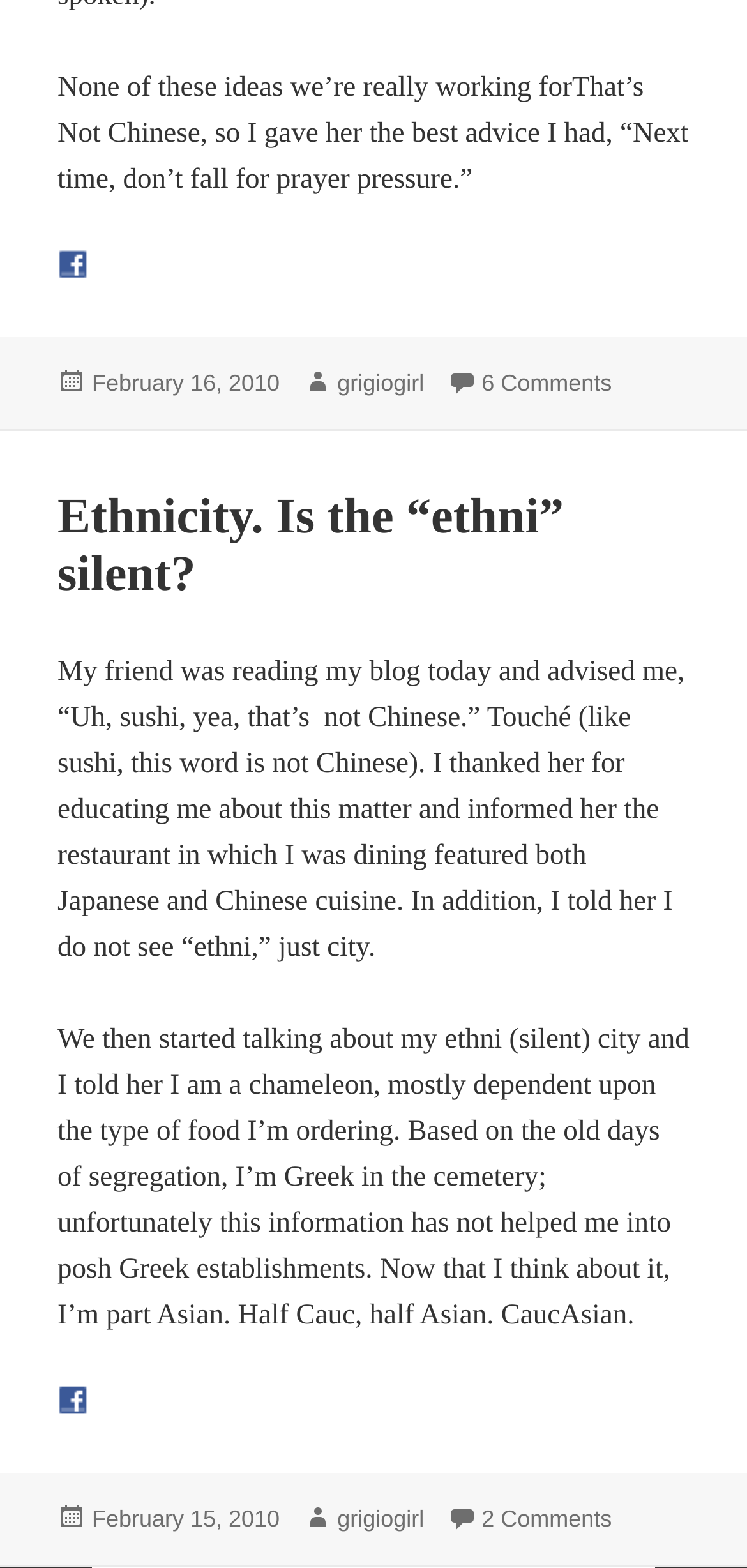Find the bounding box coordinates for the HTML element described as: "grigiogirl". The coordinates should consist of four float values between 0 and 1, i.e., [left, top, right, bottom].

[0.451, 0.236, 0.568, 0.254]